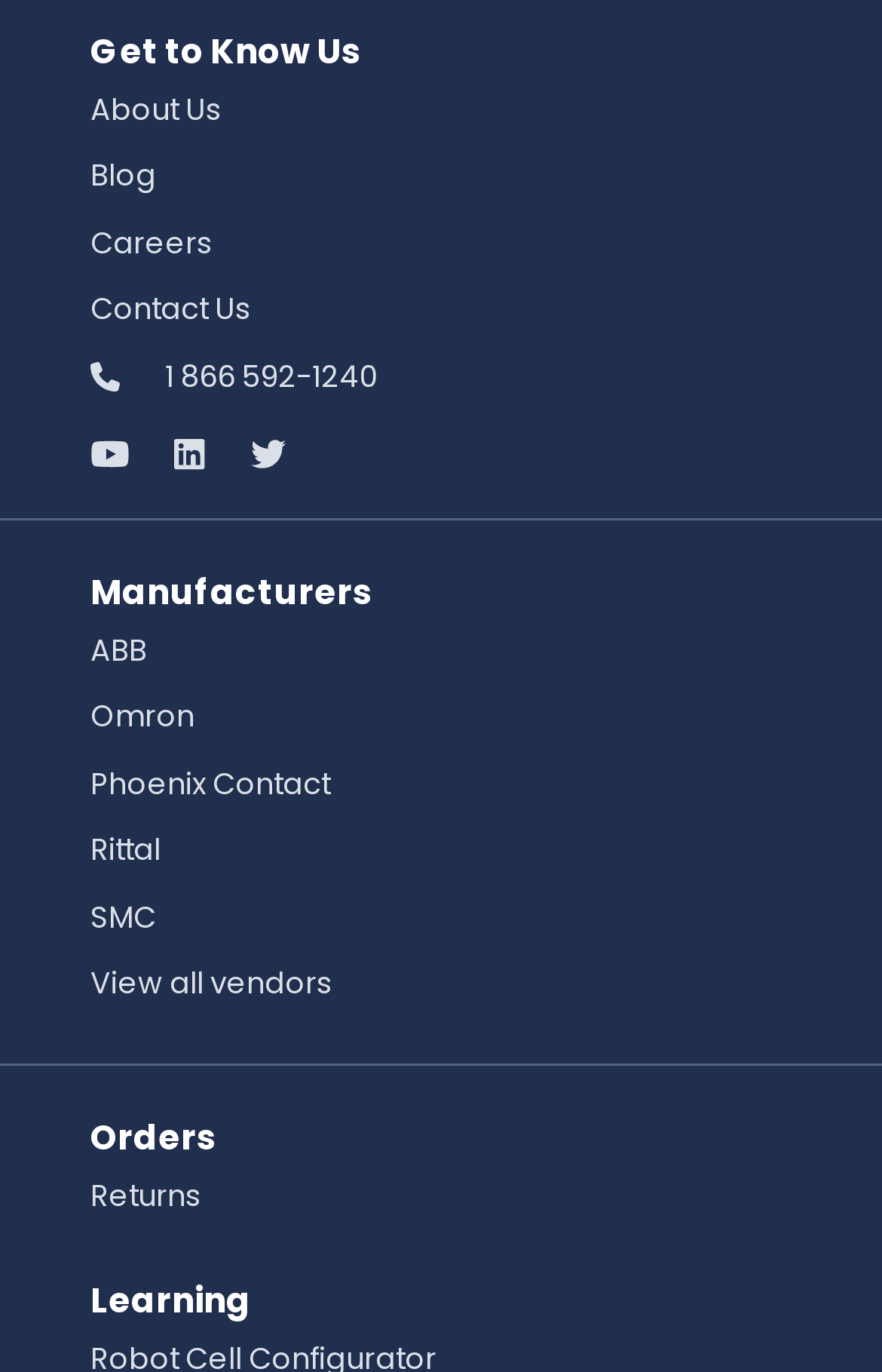Respond with a single word or phrase to the following question: How many main categories are there?

4